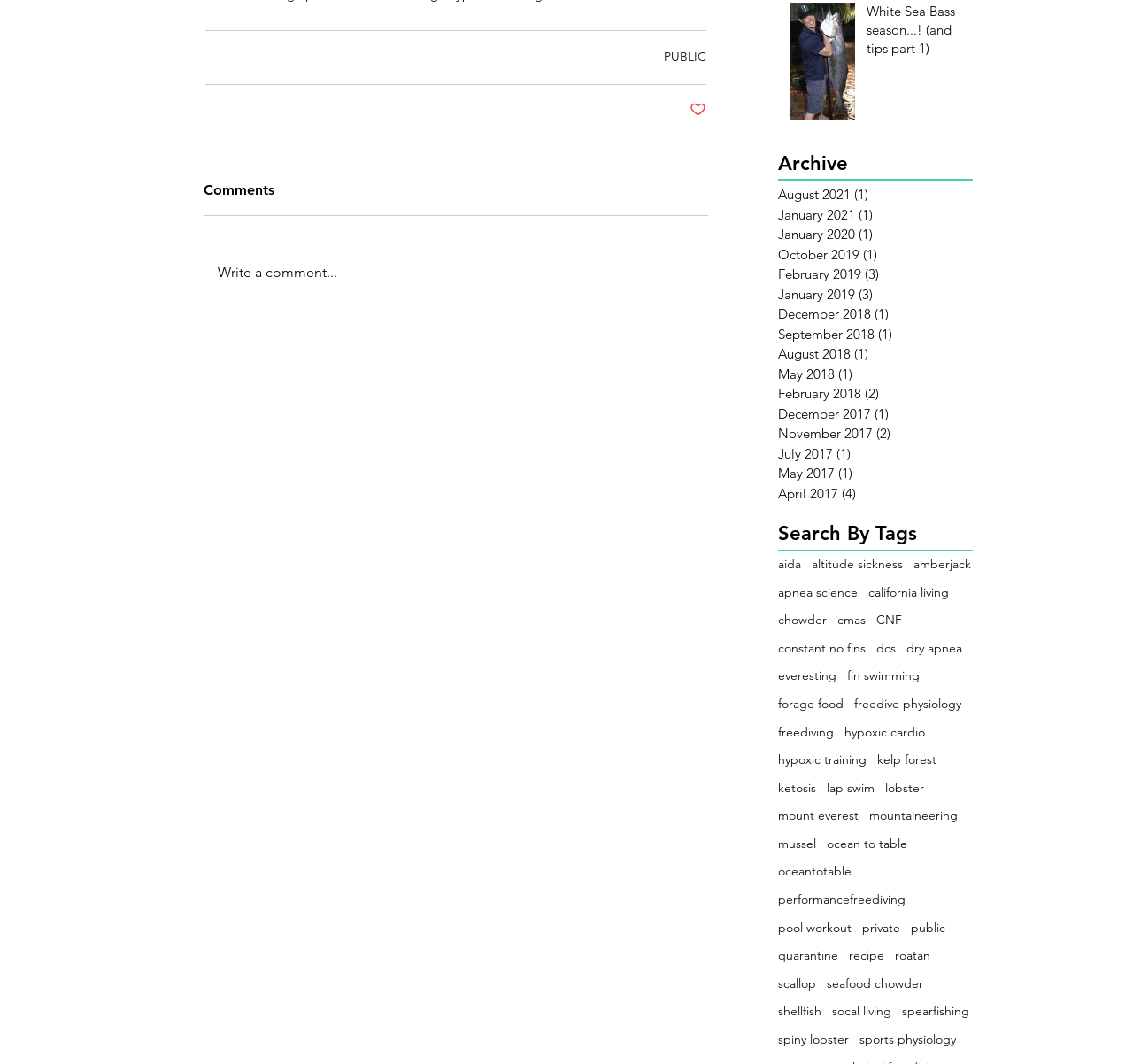Determine the bounding box coordinates for the element that should be clicked to follow this instruction: "Click the 'Write a comment...' button". The coordinates should be given as four float numbers between 0 and 1, in the format [left, top, right, bottom].

[0.18, 0.233, 0.625, 0.279]